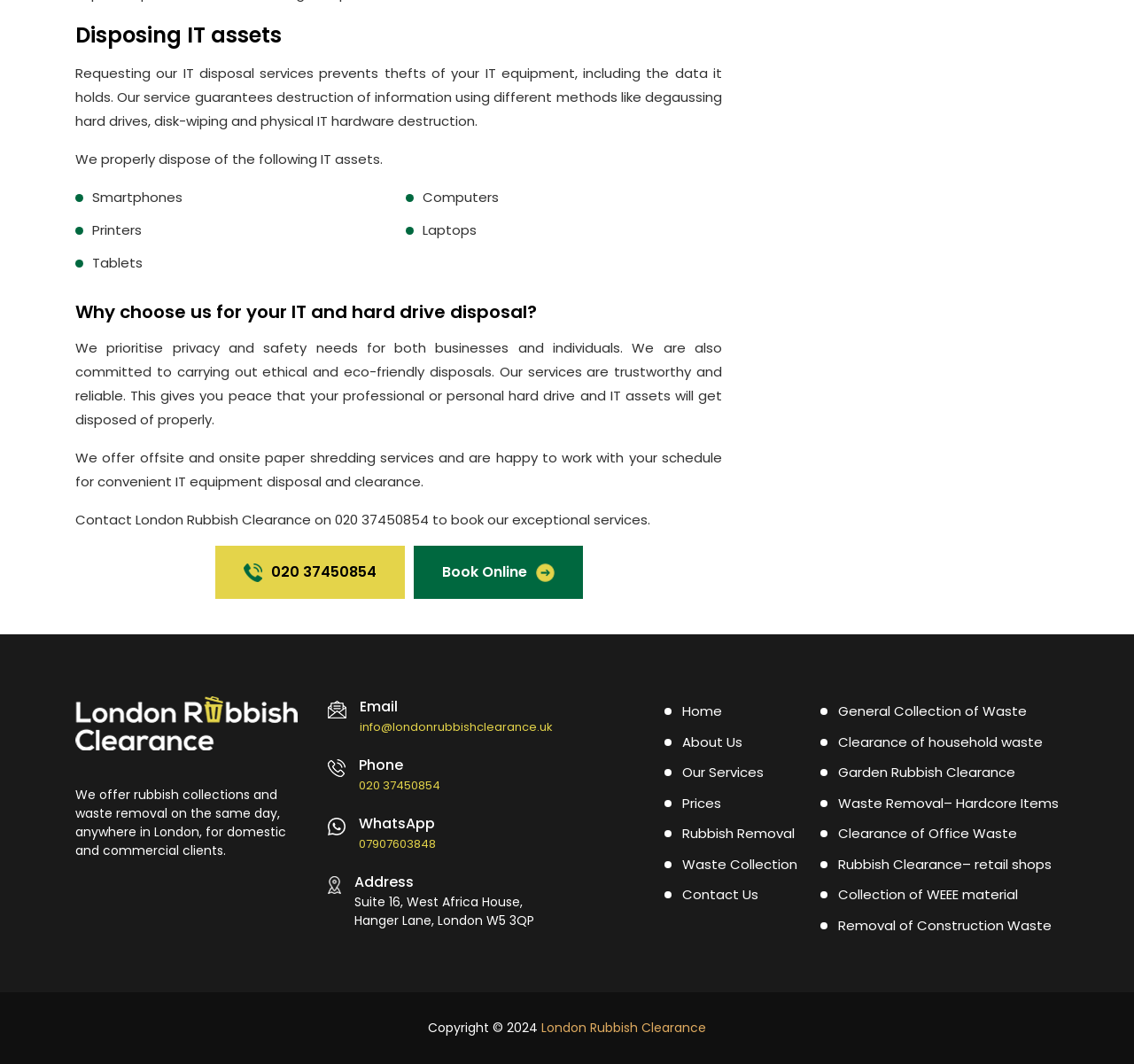Find the coordinates for the bounding box of the element with this description: "07907603848".

[0.316, 0.785, 0.384, 0.803]